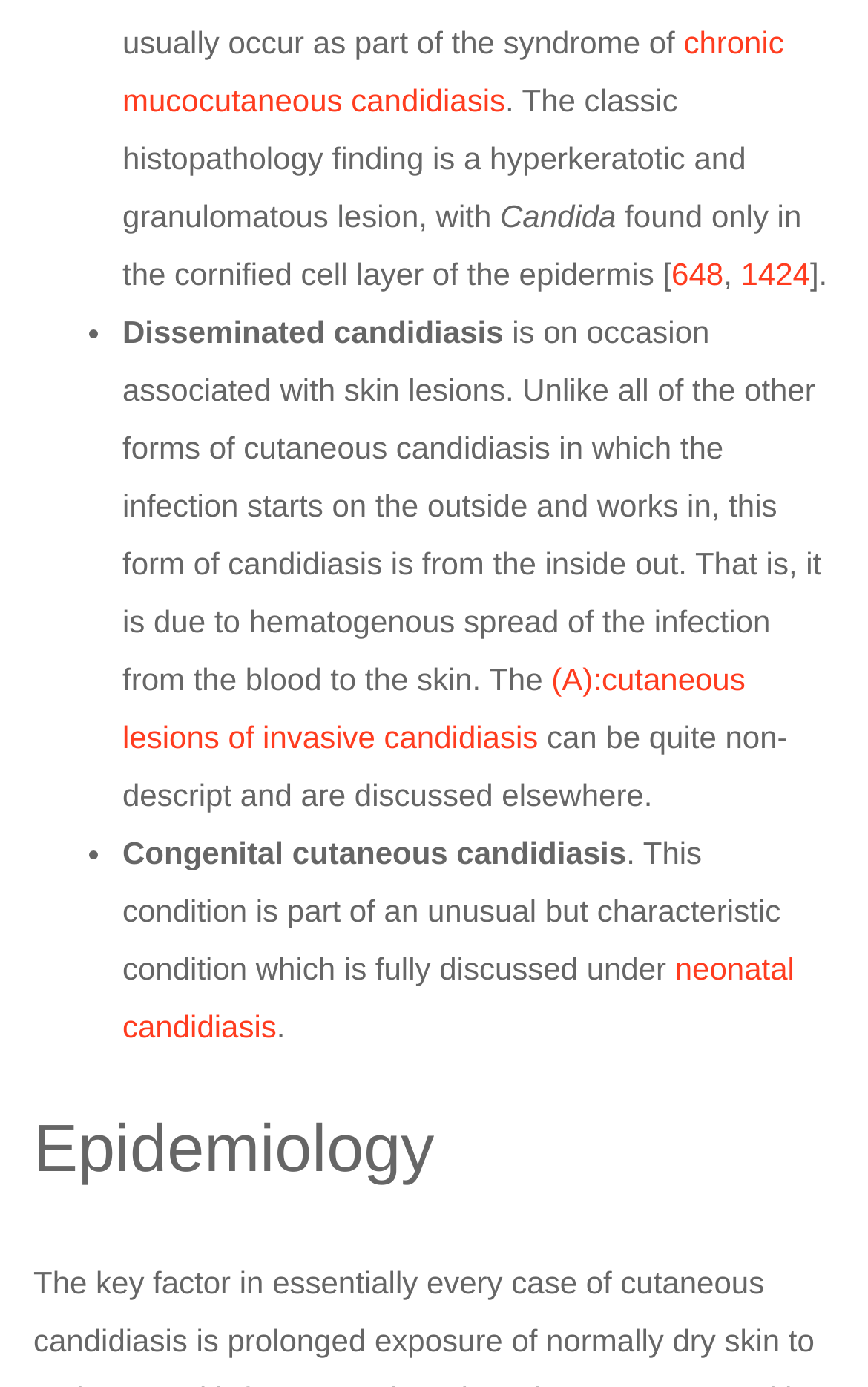What is congenital cutaneous candidiasis?
Please respond to the question with a detailed and informative answer.

The text states that congenital cutaneous candidiasis is part of an unusual but characteristic condition which is fully discussed under neonatal candidiasis.